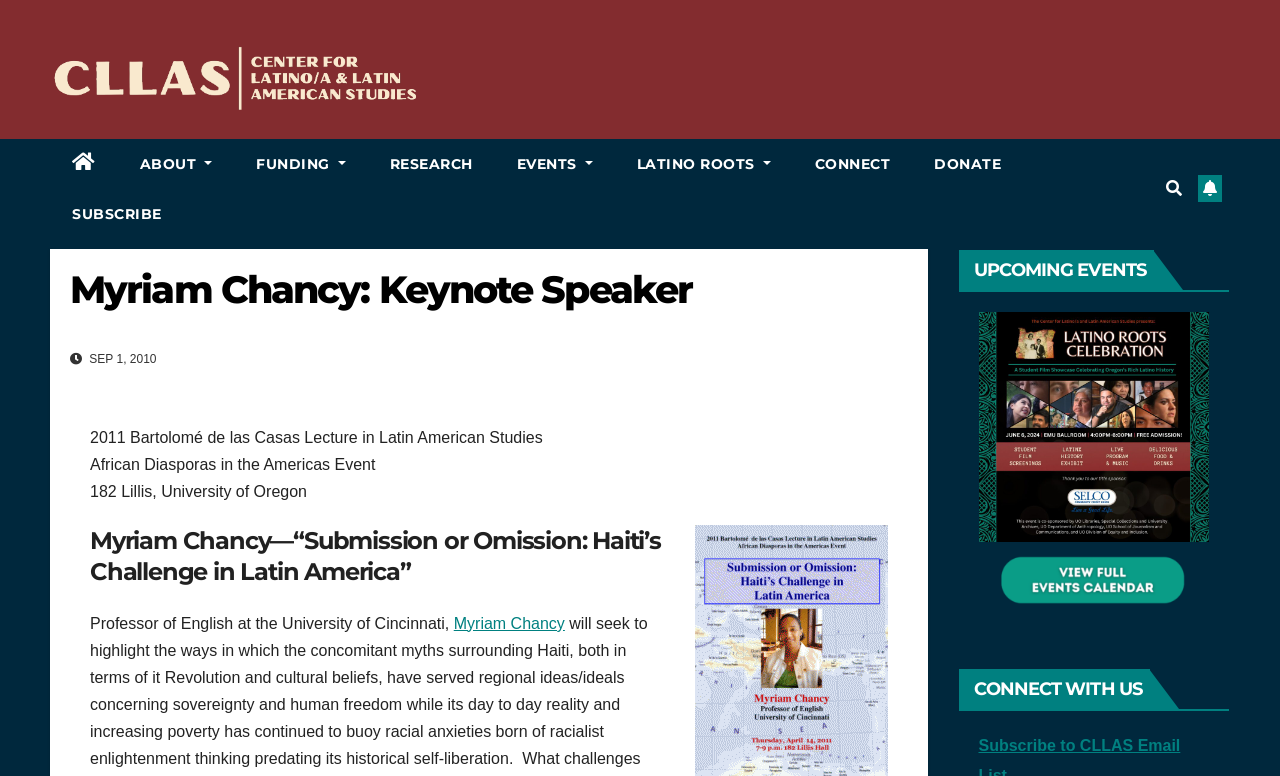Please determine the bounding box coordinates of the element to click on in order to accomplish the following task: "Go to the ABOUT page". Ensure the coordinates are four float numbers ranging from 0 to 1, i.e., [left, top, right, bottom].

[0.092, 0.179, 0.183, 0.243]